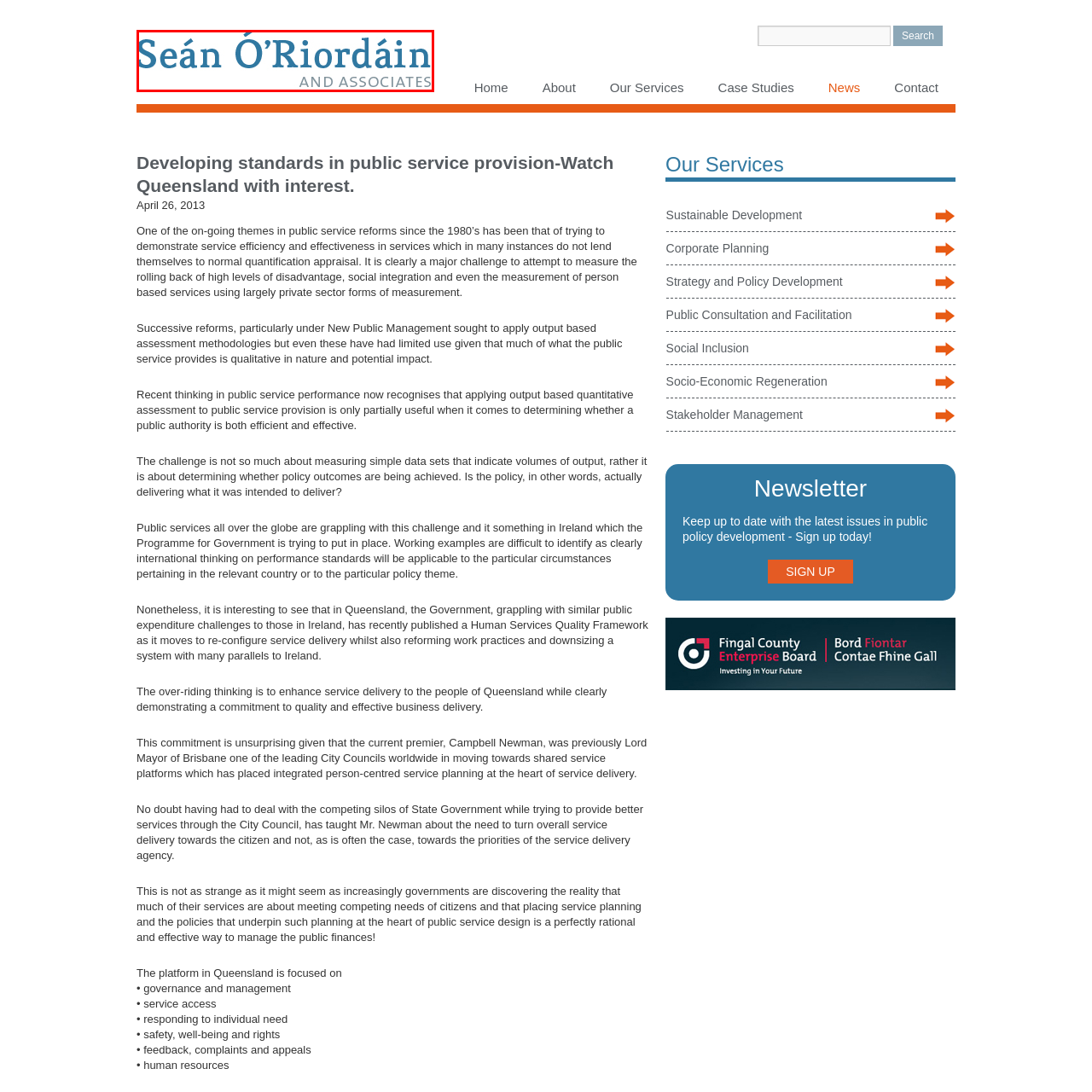Check the content in the red bounding box and reply to the question using a single word or phrase:
What does the logo reflect?

firm's commitment to quality